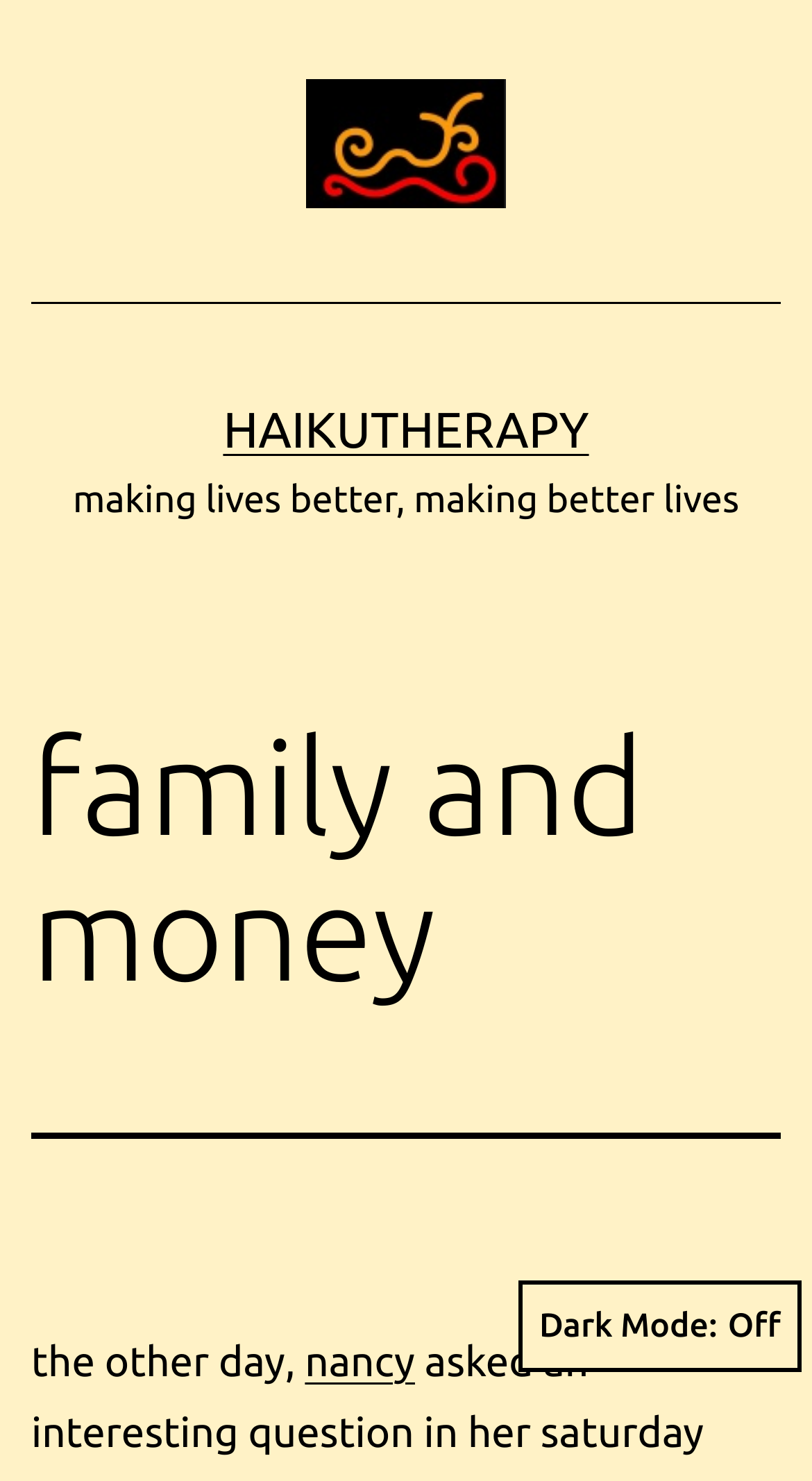Answer the following query with a single word or phrase:
What is the name of the person mentioned in the text?

nancy